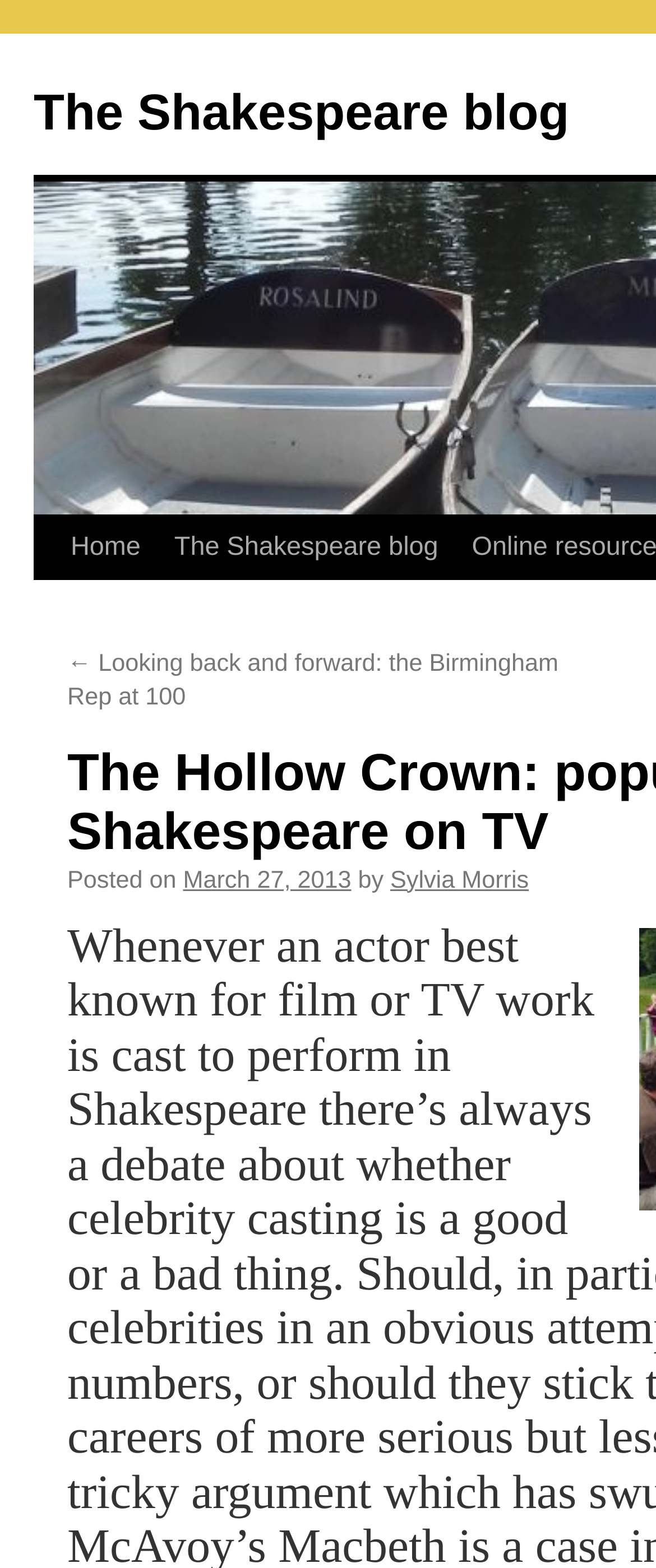Determine the webpage's heading and output its text content.

The Hollow Crown: popularising Shakespeare on TV